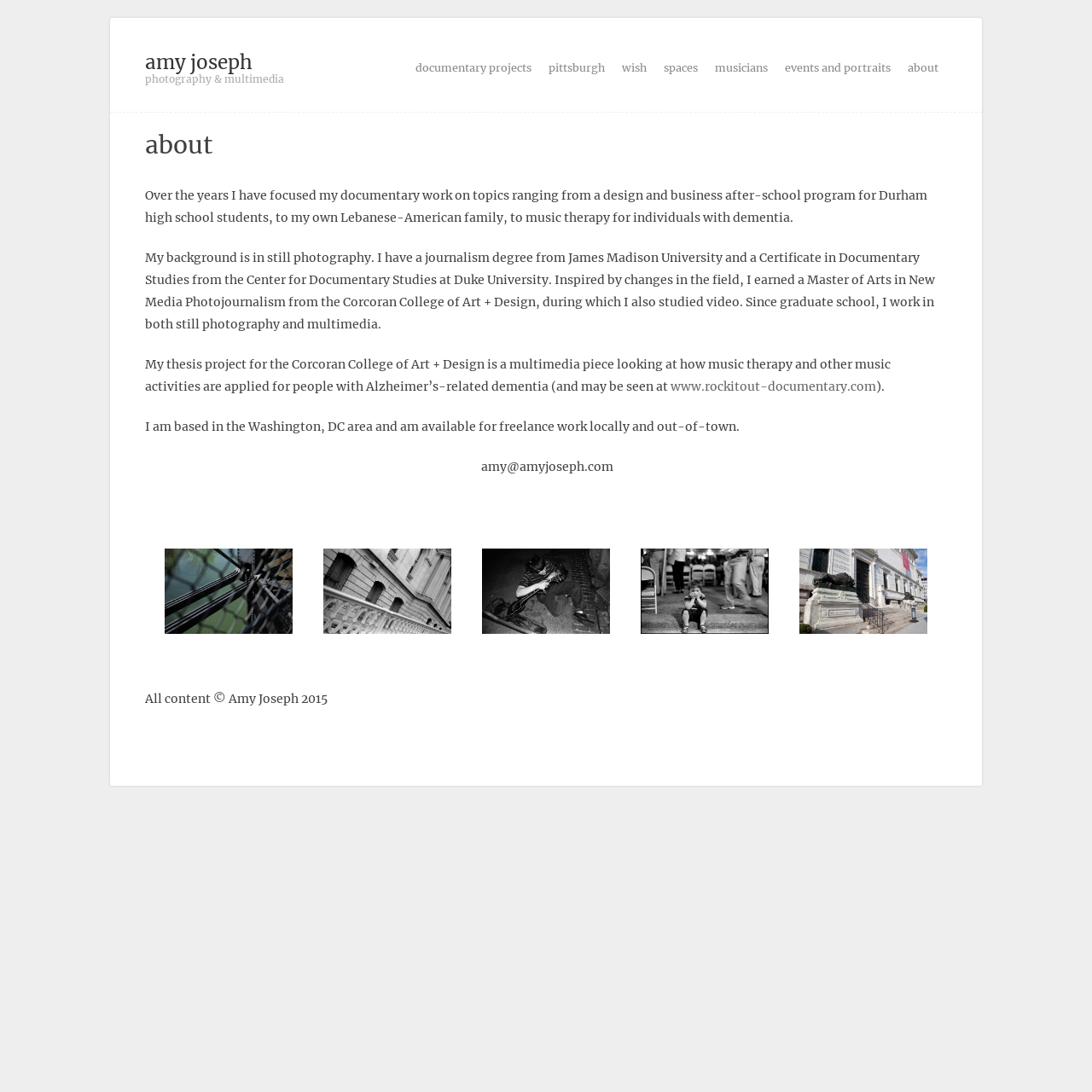Highlight the bounding box coordinates of the element you need to click to perform the following instruction: "view Amy Joseph's photography and multimedia work."

[0.133, 0.066, 0.26, 0.083]